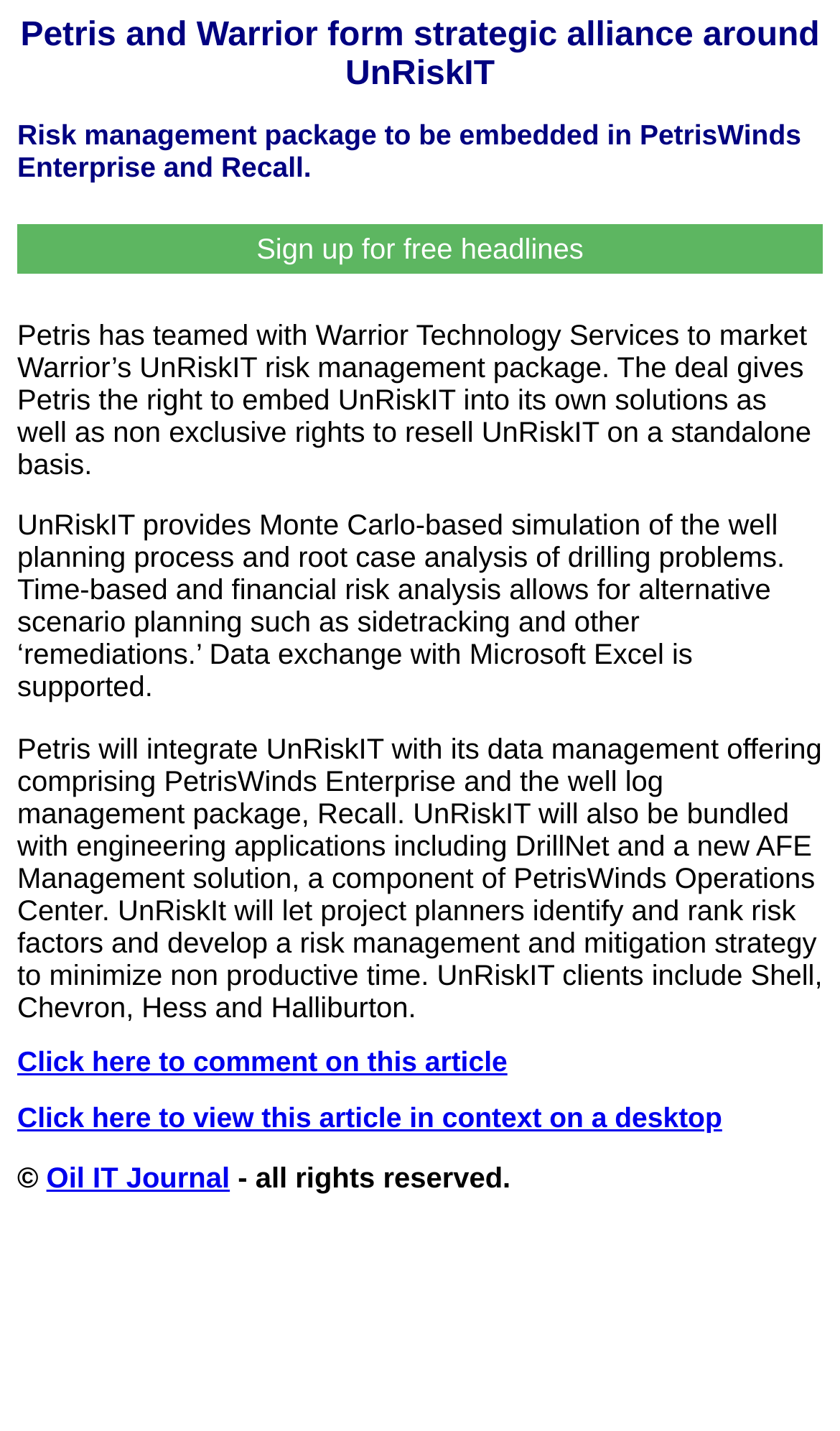What is Petris teaming with?
Please elaborate on the answer to the question with detailed information.

According to the webpage, Petris has teamed with Warrior Technology Services to market Warrior’s UnRiskIT risk management package, as stated in the StaticText element with bounding box coordinates [0.021, 0.223, 0.966, 0.336].